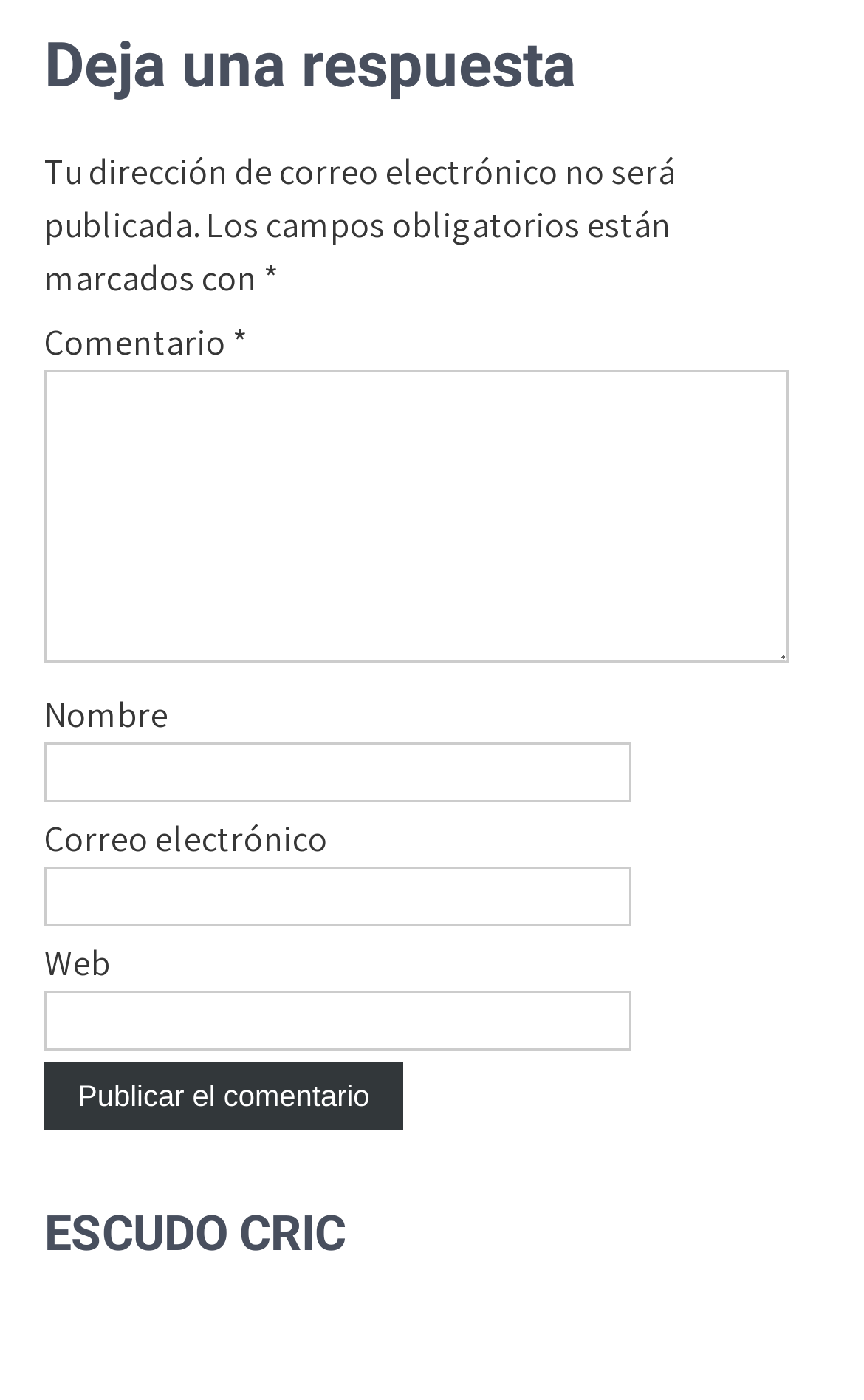How many textboxes are there in the webpage?
Using the visual information, reply with a single word or short phrase.

4